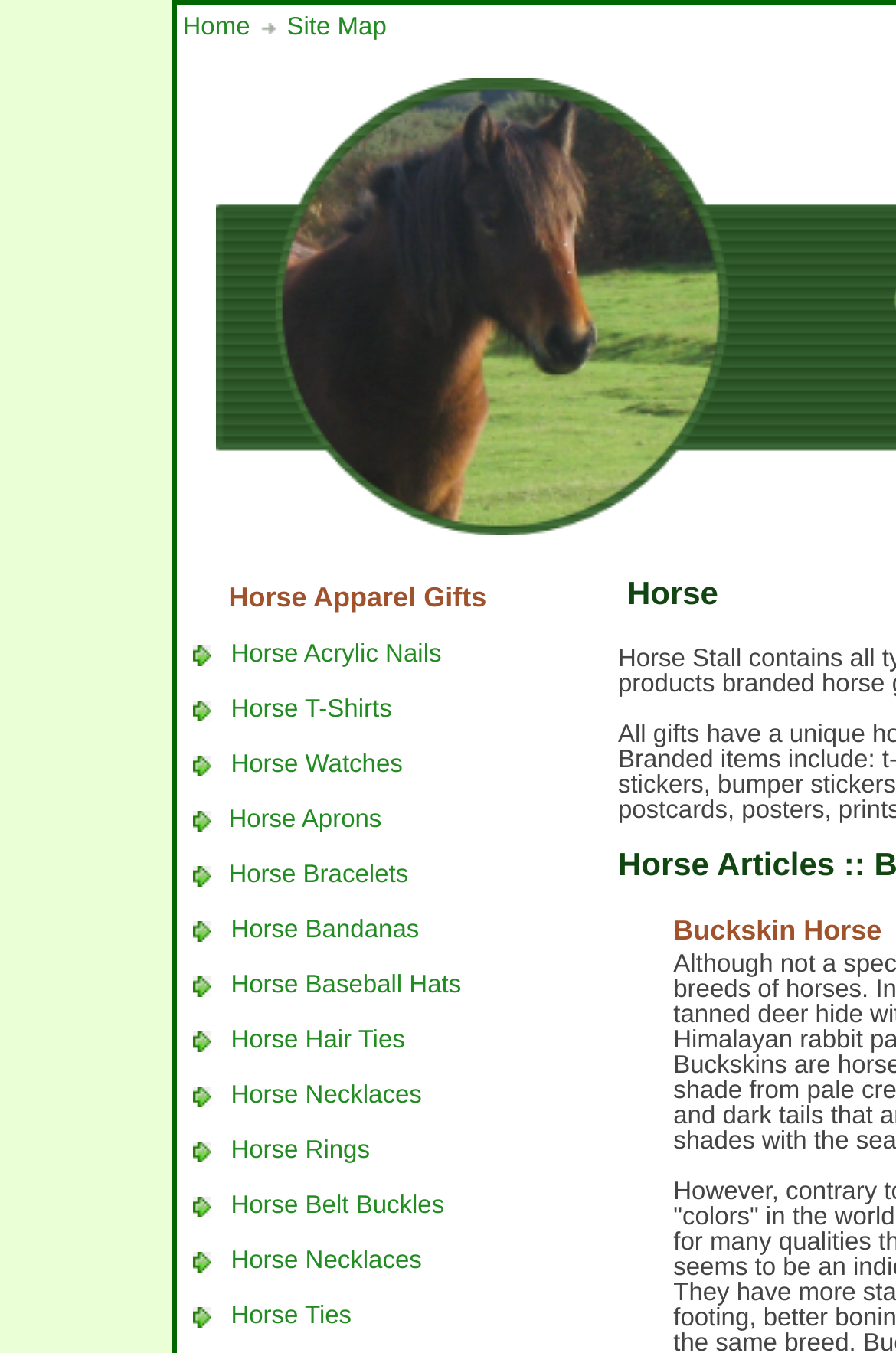Locate the bounding box coordinates of the clickable part needed for the task: "Learn about Horse Watches".

[0.258, 0.554, 0.449, 0.575]